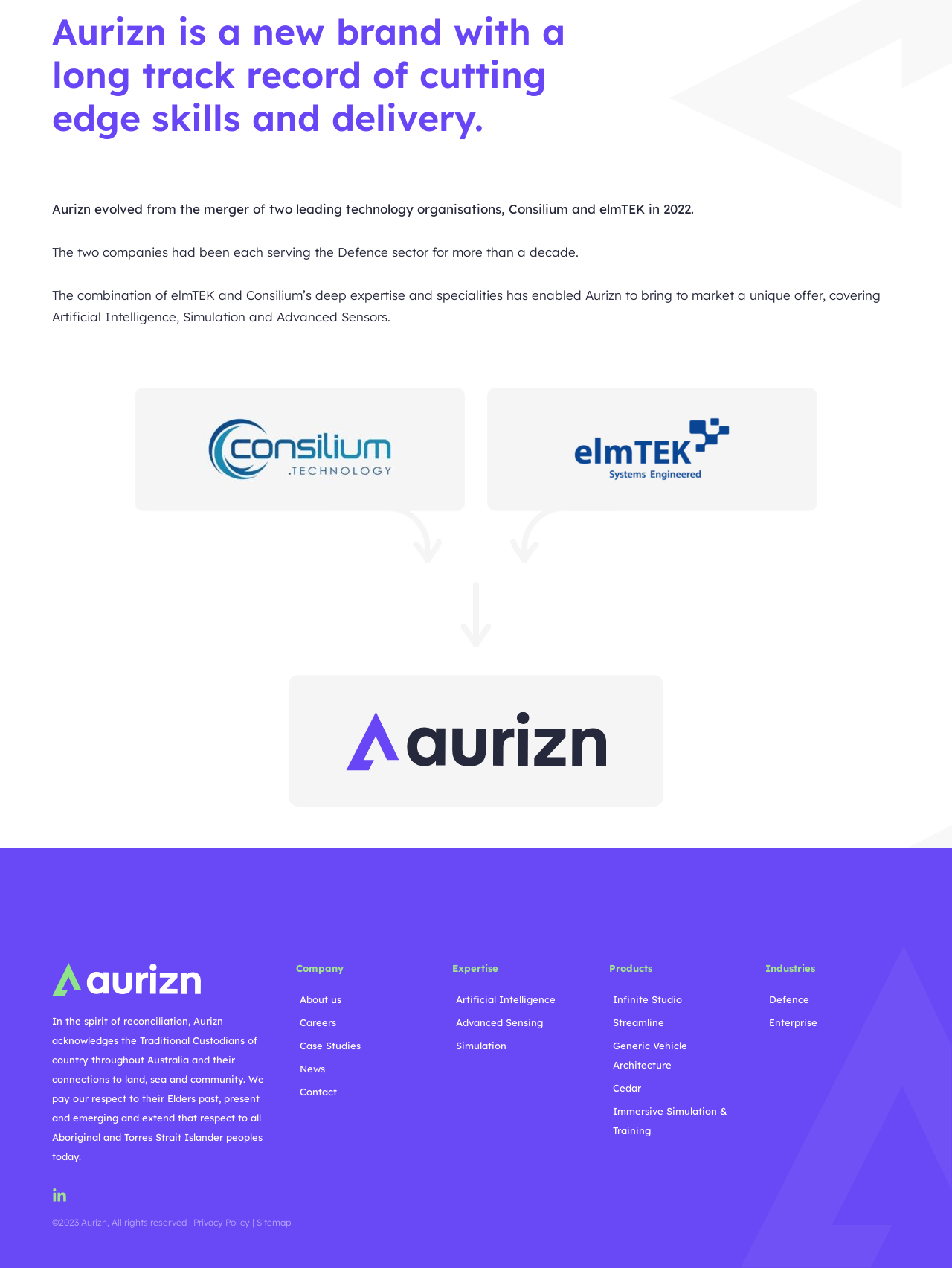Identify the bounding box coordinates of the area that should be clicked in order to complete the given instruction: "Click Defence". The bounding box coordinates should be four float numbers between 0 and 1, i.e., [left, top, right, bottom].

[0.804, 0.78, 0.945, 0.796]